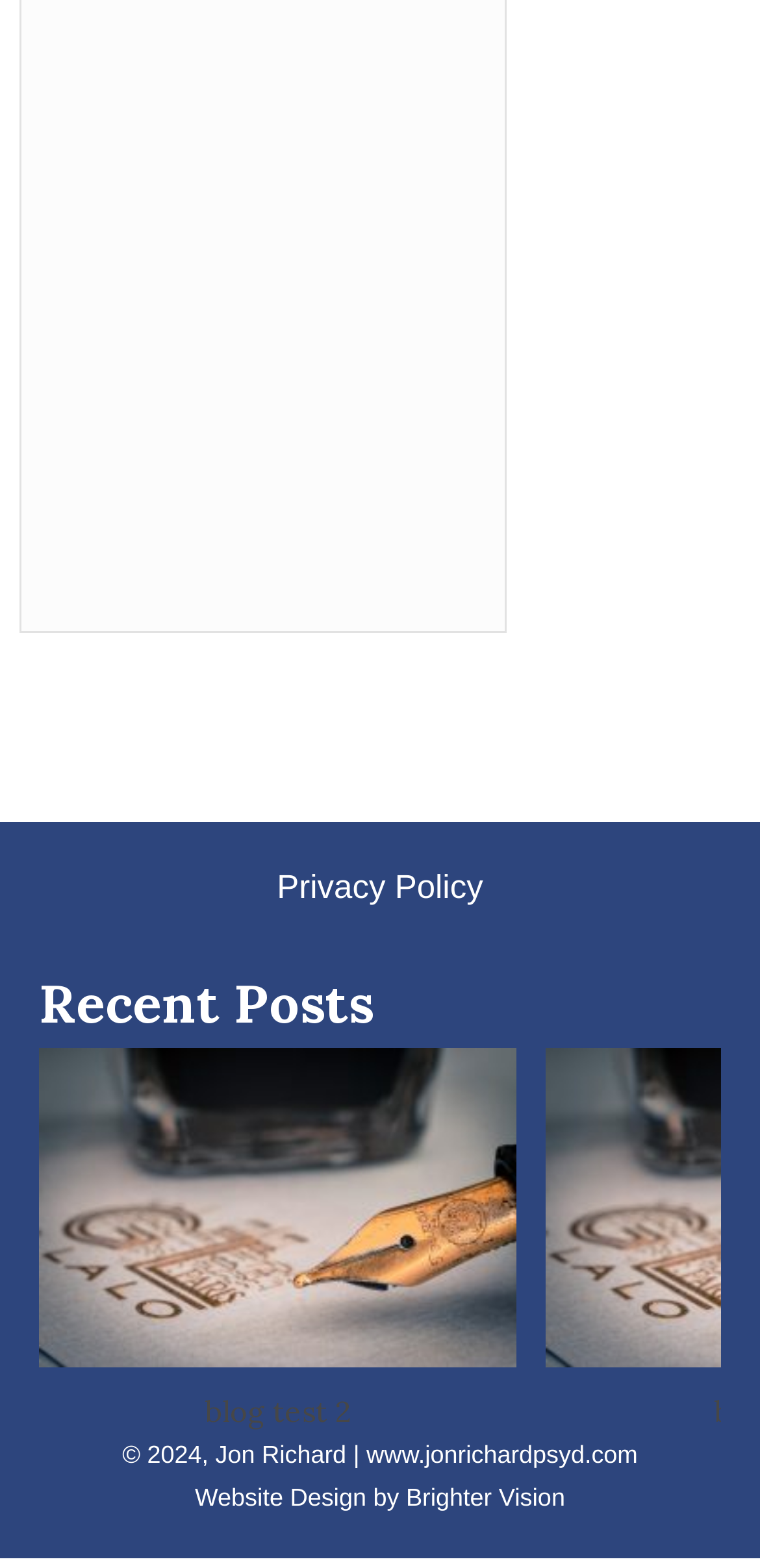Refer to the screenshot and answer the following question in detail:
What type of content is featured on the website?

The website appears to feature blog posts, as evidenced by the 'Recent Posts' section and the presence of individual blog post titles and links. This suggests that the website is a blog or a platform for sharing articles and other written content.